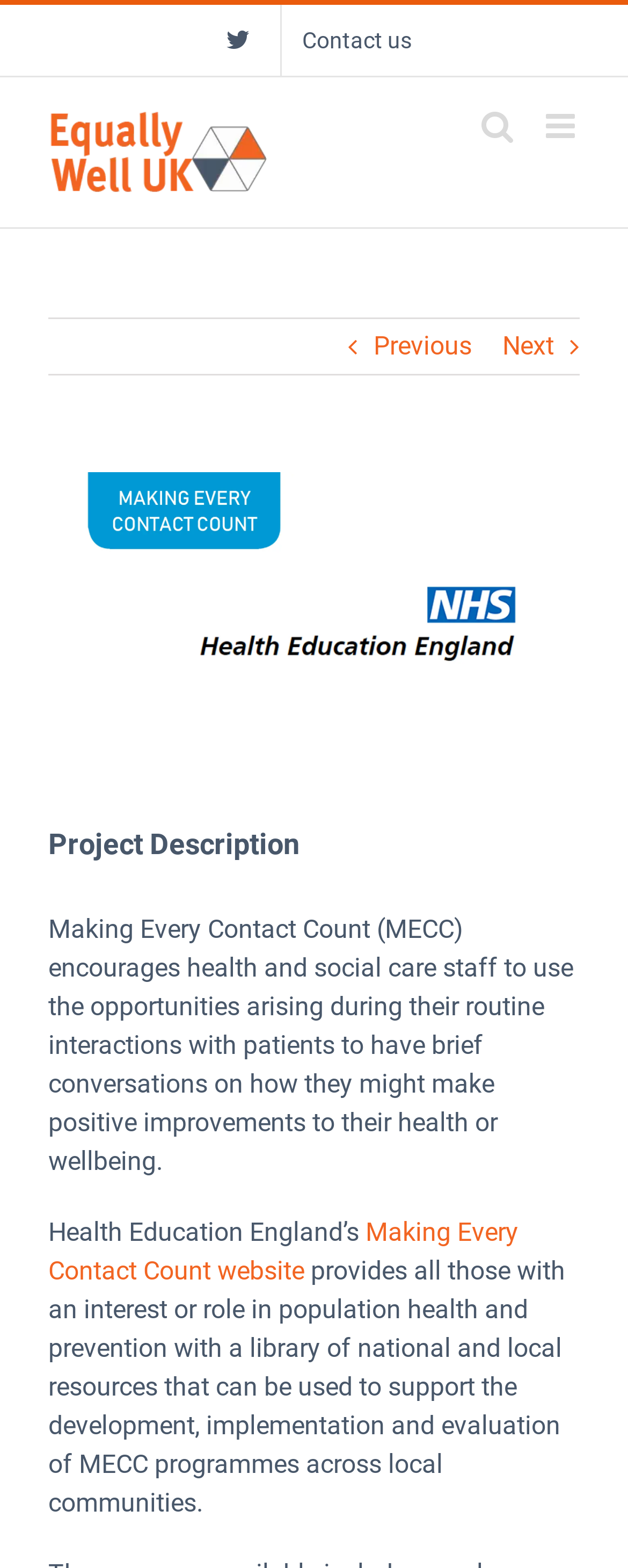Please specify the bounding box coordinates of the area that should be clicked to accomplish the following instruction: "Click the 'Next' button". The coordinates should consist of four float numbers between 0 and 1, i.e., [left, top, right, bottom].

[0.8, 0.203, 0.882, 0.238]